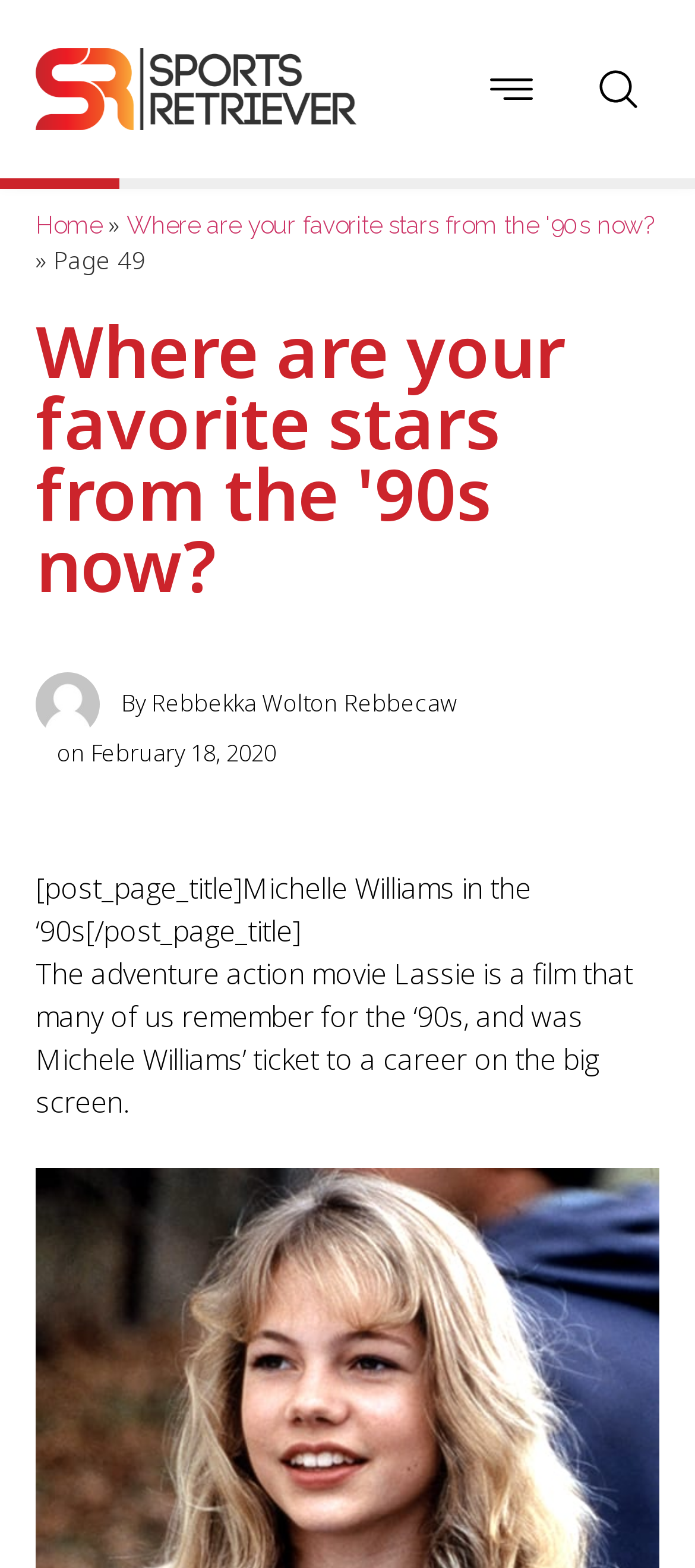Respond to the question below with a single word or phrase:
When was the article published?

February 18, 2020